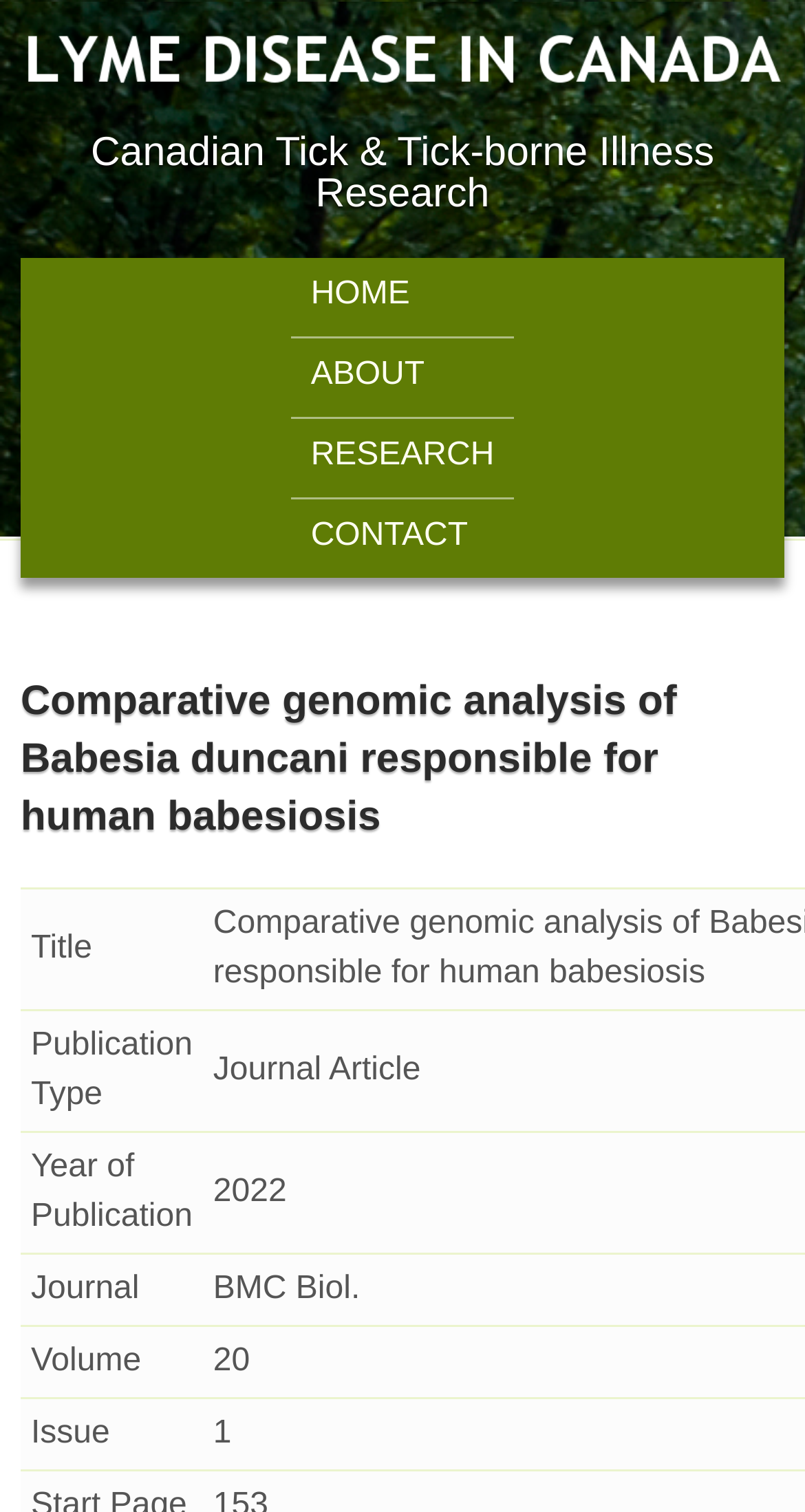Determine the bounding box of the UI component based on this description: "Two factor authentication and passkeys". The bounding box coordinates should be four float values between 0 and 1, i.e., [left, top, right, bottom].

None